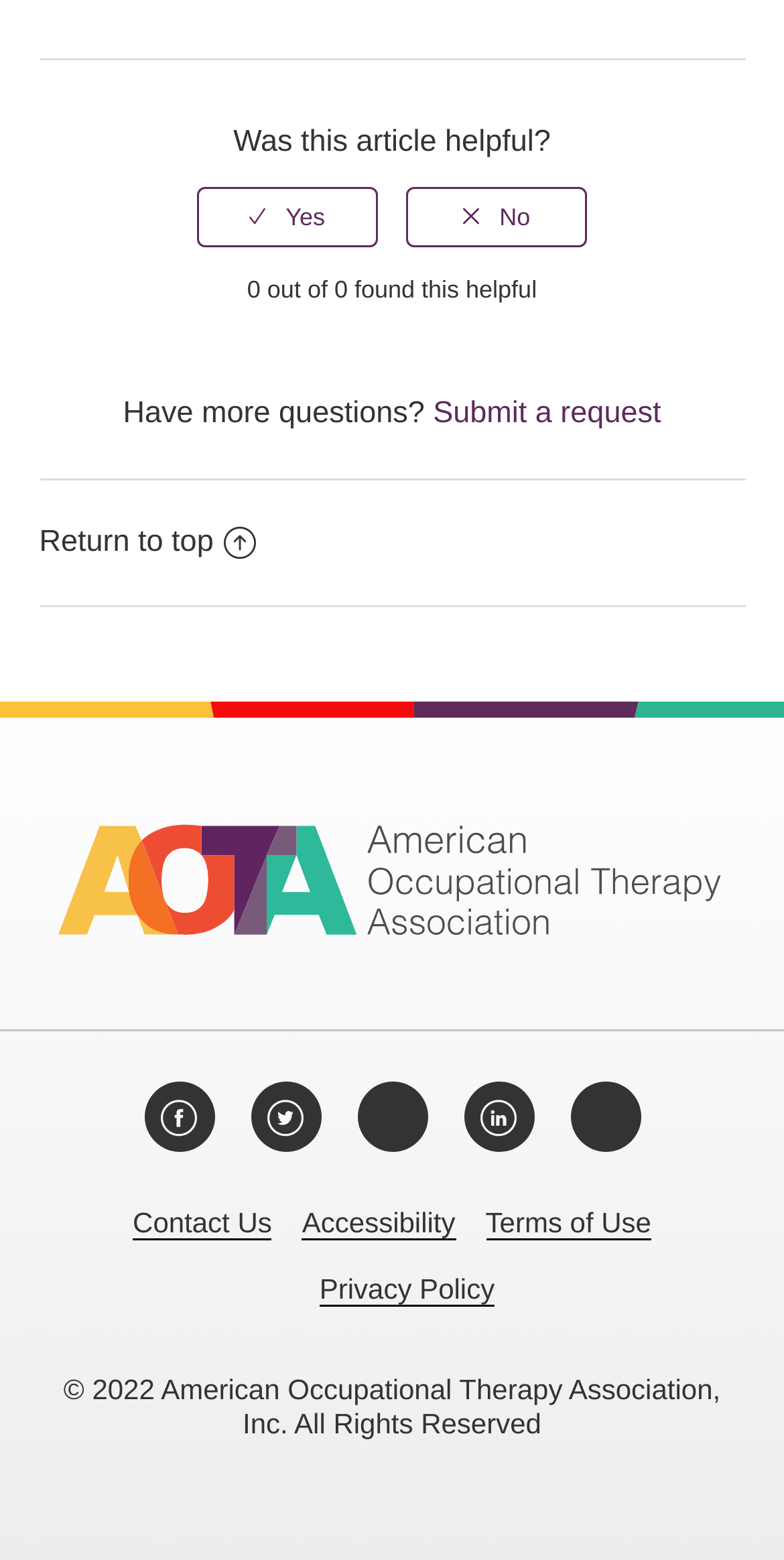Provide the bounding box coordinates of the HTML element this sentence describes: "title="Yes"". The bounding box coordinates consist of four float numbers between 0 and 1, i.e., [left, top, right, bottom].

[0.251, 0.119, 0.482, 0.158]